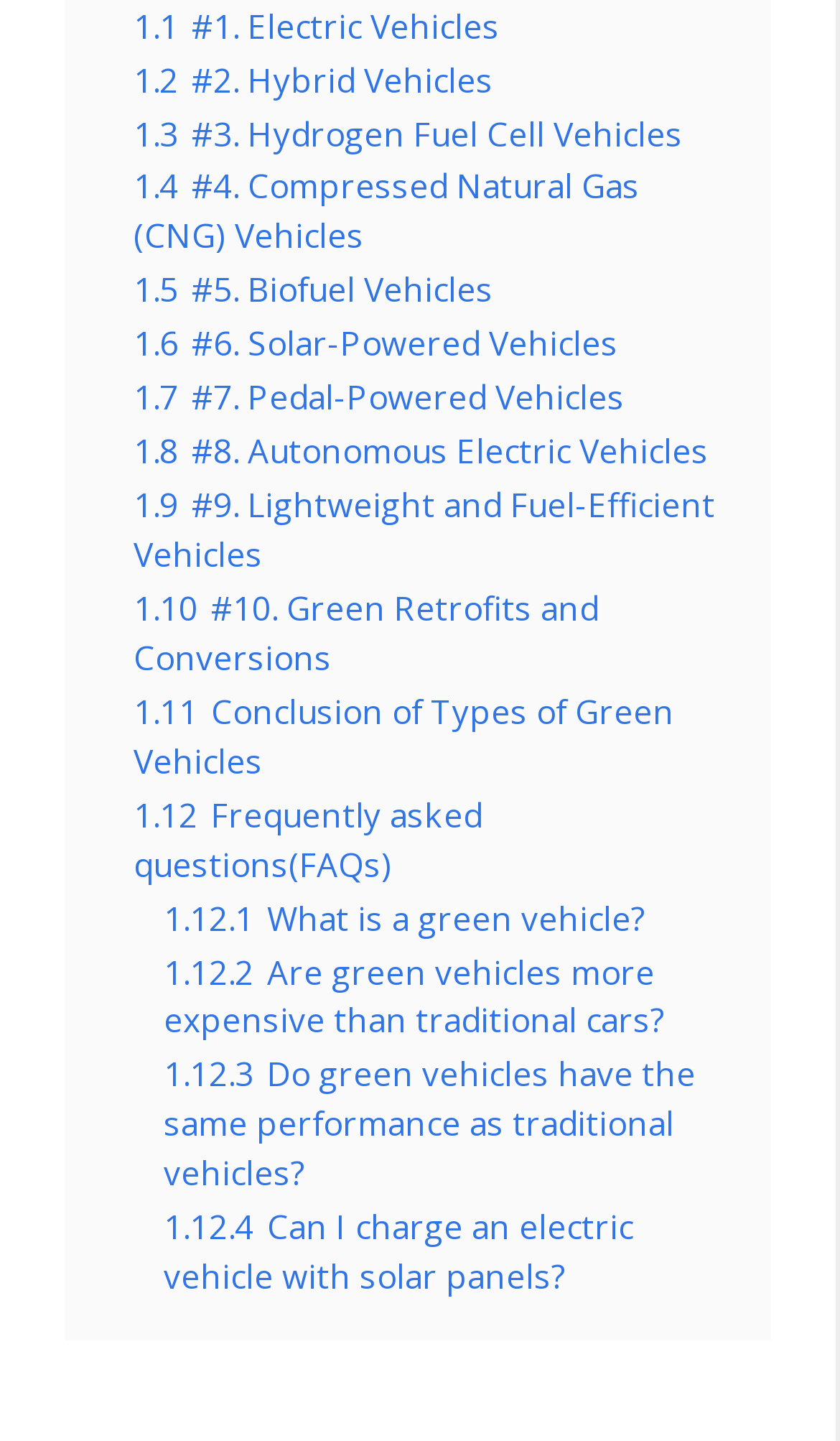What is the topic of the first FAQ?
Based on the image, please offer an in-depth response to the question.

I looked at the first FAQ link, which is '1.12.1 What is a green vehicle?'.